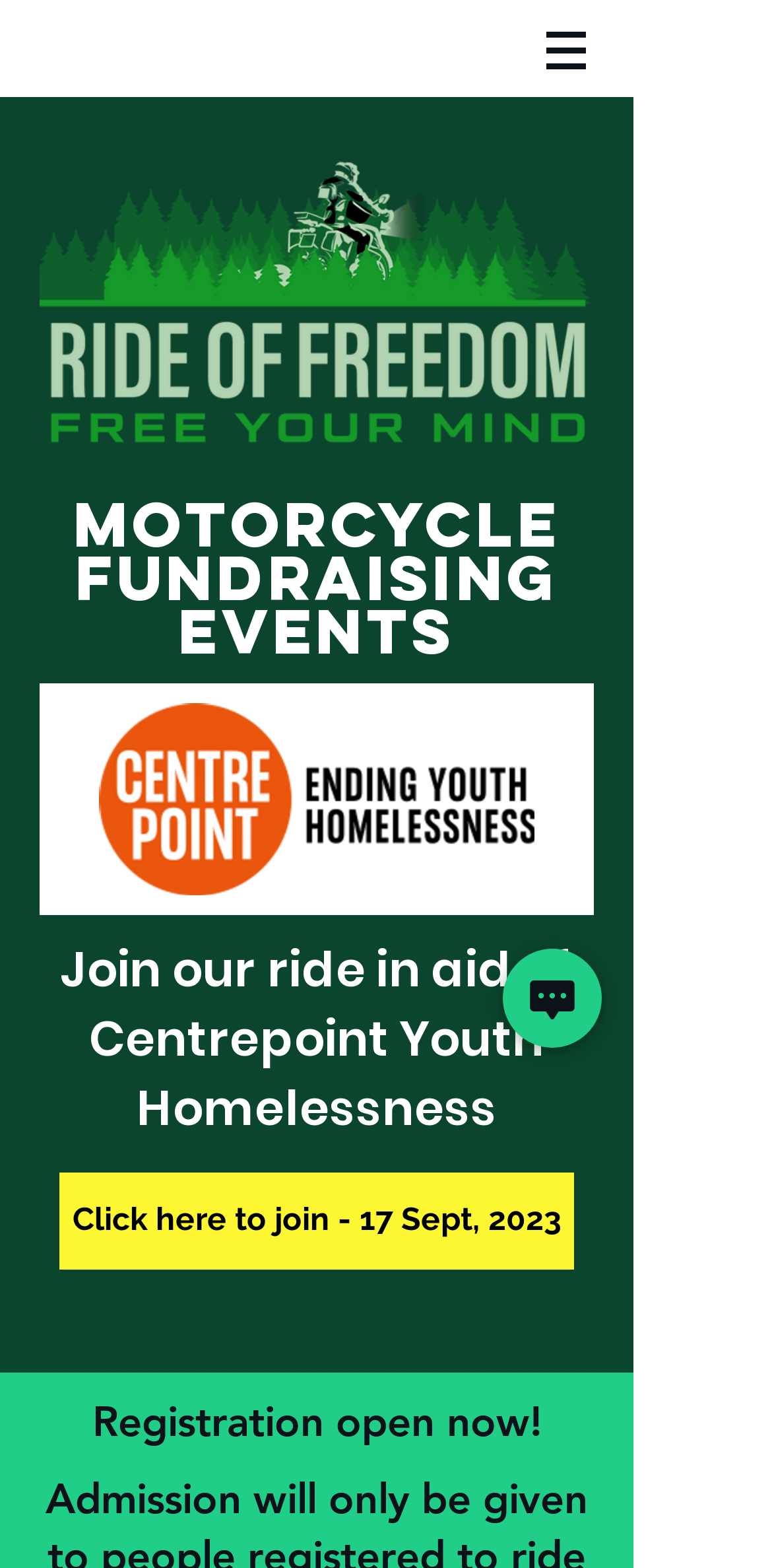Using the webpage screenshot, find the UI element described by Chat. Provide the bounding box coordinates in the format (top-left x, top-left y, bottom-right x, bottom-right y), ensuring all values are floating point numbers between 0 and 1.

[0.651, 0.605, 0.779, 0.668]